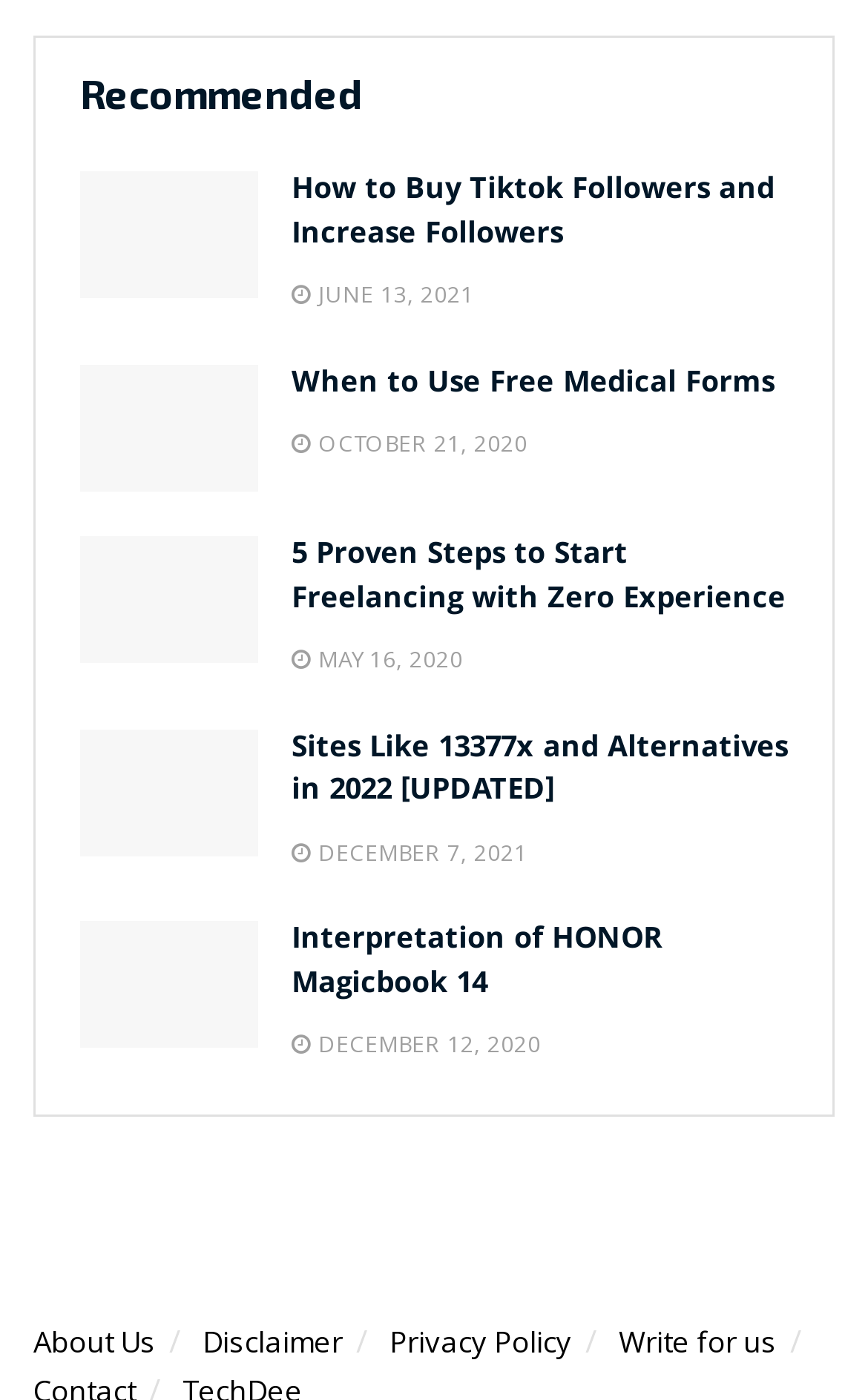Locate the bounding box coordinates of the area that needs to be clicked to fulfill the following instruction: "Visit the About Us page". The coordinates should be in the format of four float numbers between 0 and 1, namely [left, top, right, bottom].

[0.038, 0.943, 0.179, 0.972]